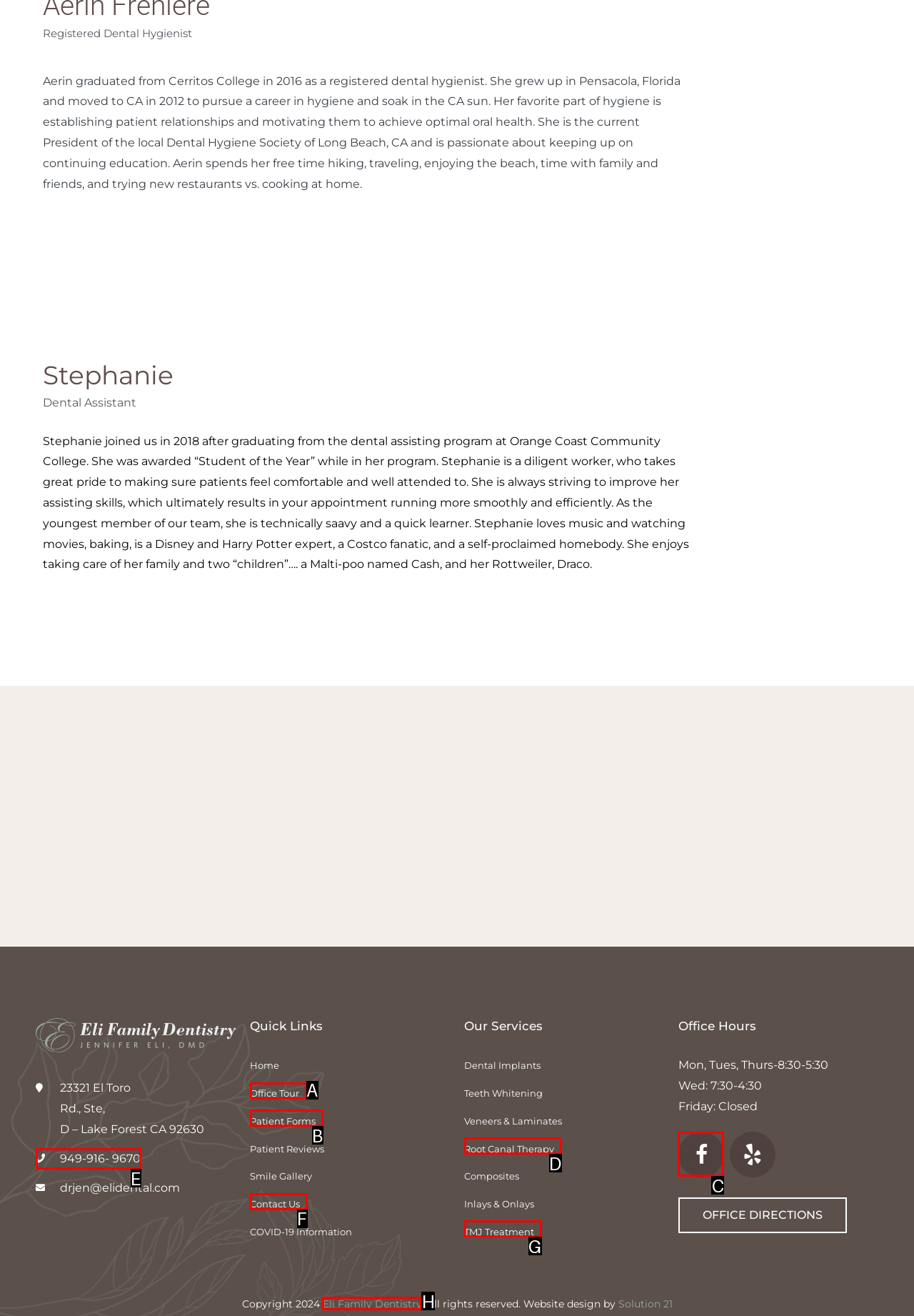Determine which UI element you should click to perform the task: Visit our Facebook page
Provide the letter of the correct option from the given choices directly.

C